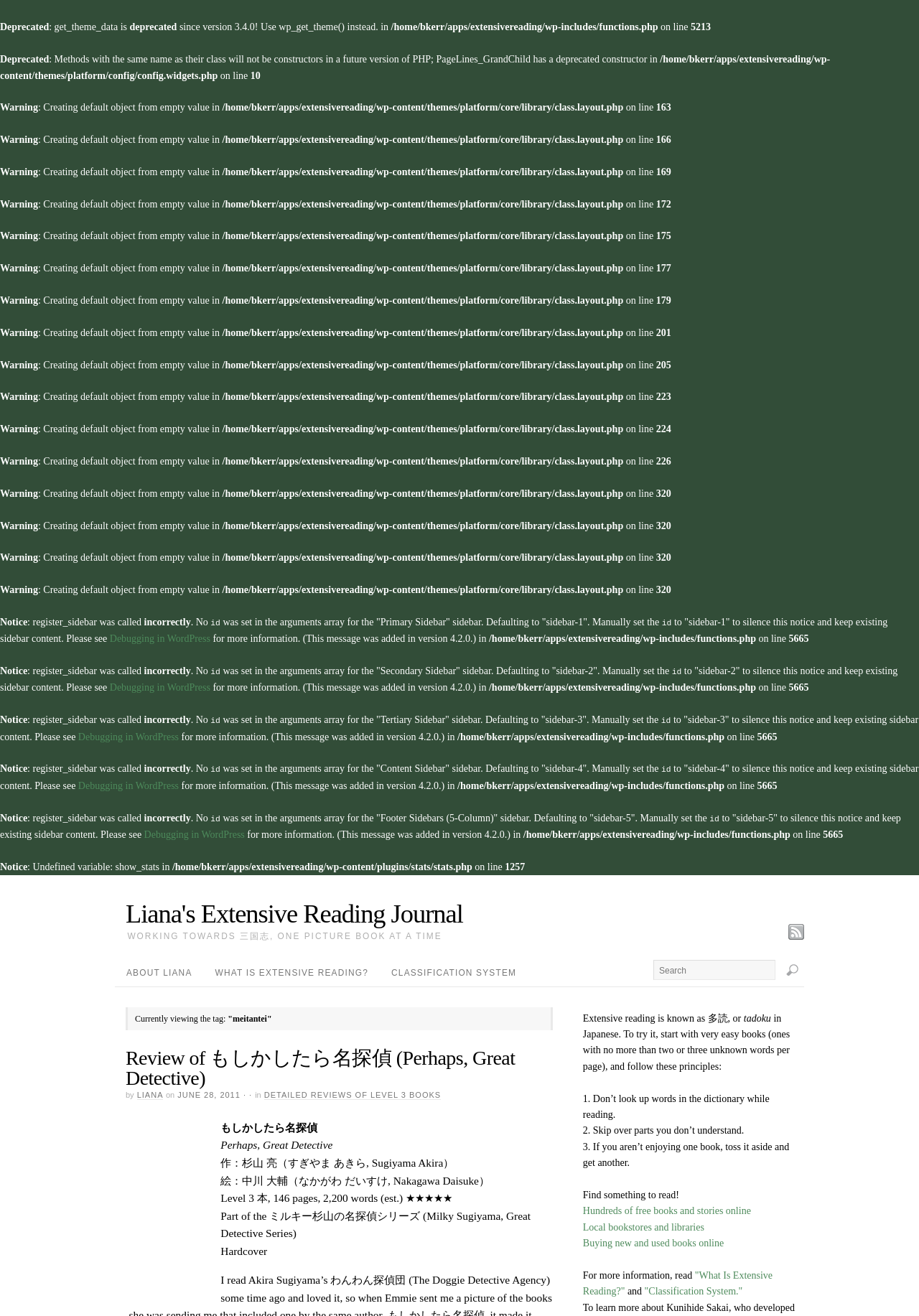Please identify the bounding box coordinates for the region that you need to click to follow this instruction: "read warning message".

[0.0, 0.151, 0.041, 0.159]